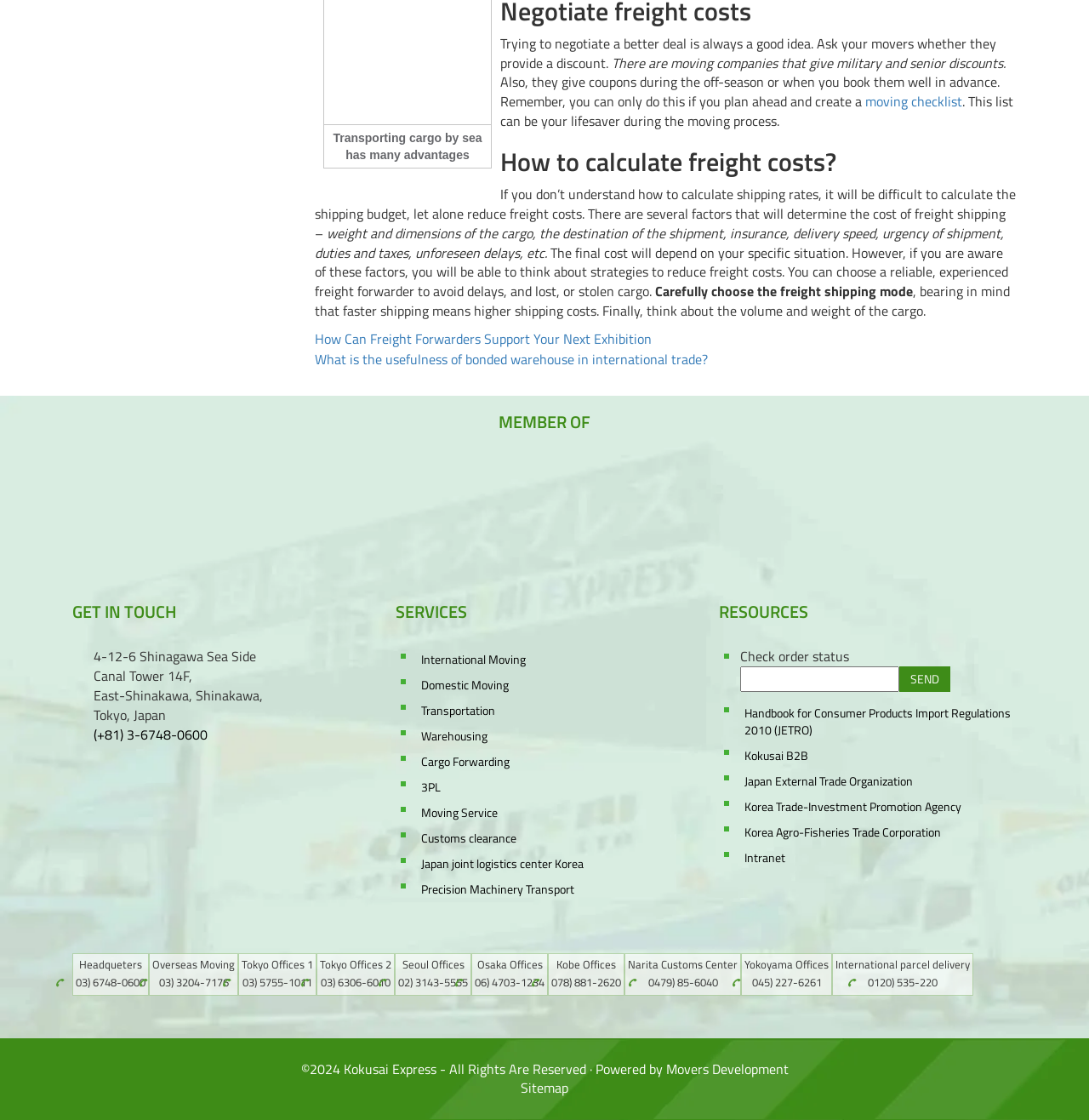Locate the bounding box coordinates of the area to click to fulfill this instruction: "Enter text in the 'Check order status' textbox". The bounding box should be presented as four float numbers between 0 and 1, in the order [left, top, right, bottom].

[0.68, 0.595, 0.826, 0.618]